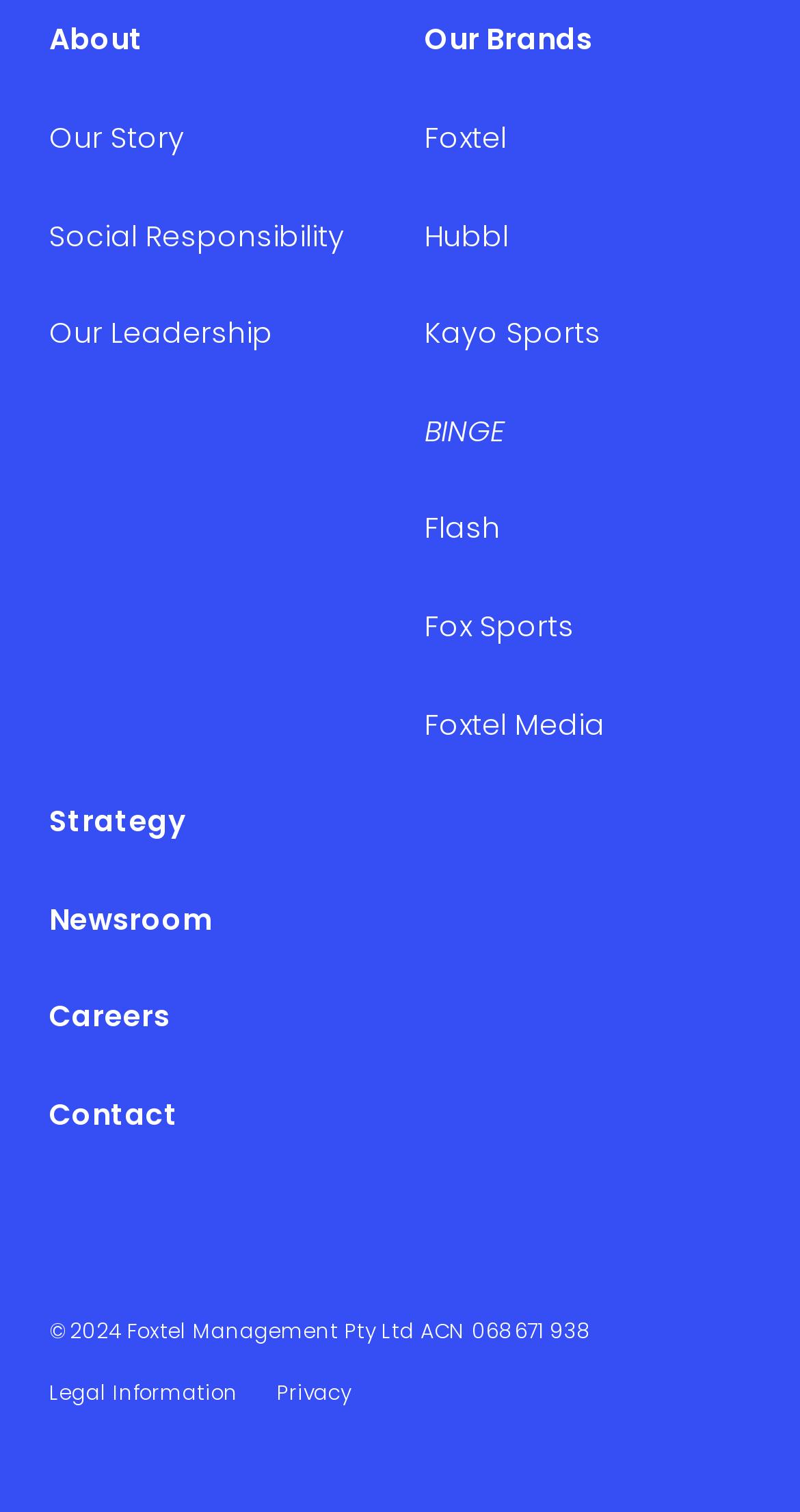Please locate the clickable area by providing the bounding box coordinates to follow this instruction: "explore our brands".

[0.531, 0.013, 0.741, 0.04]